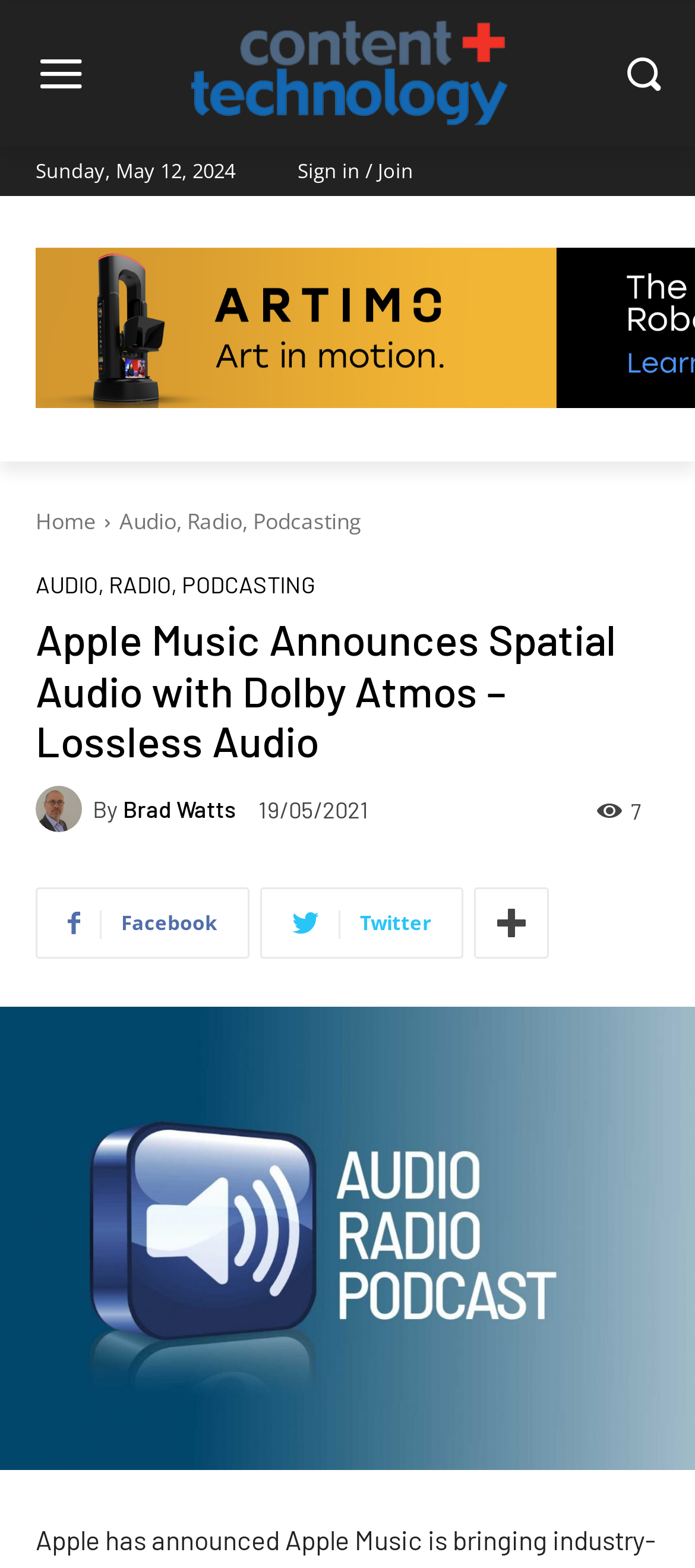Respond to the following query with just one word or a short phrase: 
What is the date of the article?

May 12, 2024